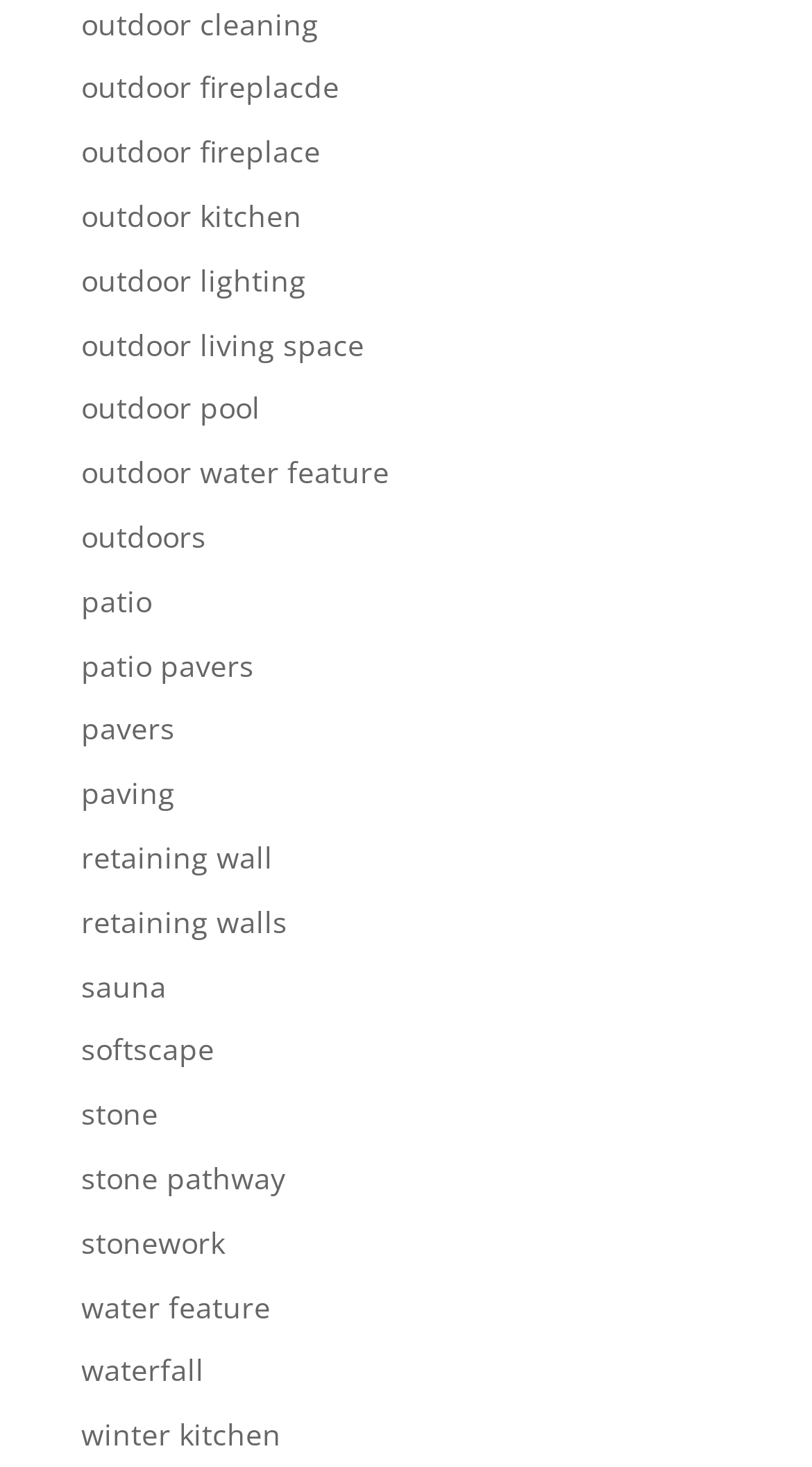Find the bounding box of the element with the following description: "paving". The coordinates must be four float numbers between 0 and 1, formatted as [left, top, right, bottom].

[0.1, 0.527, 0.215, 0.554]